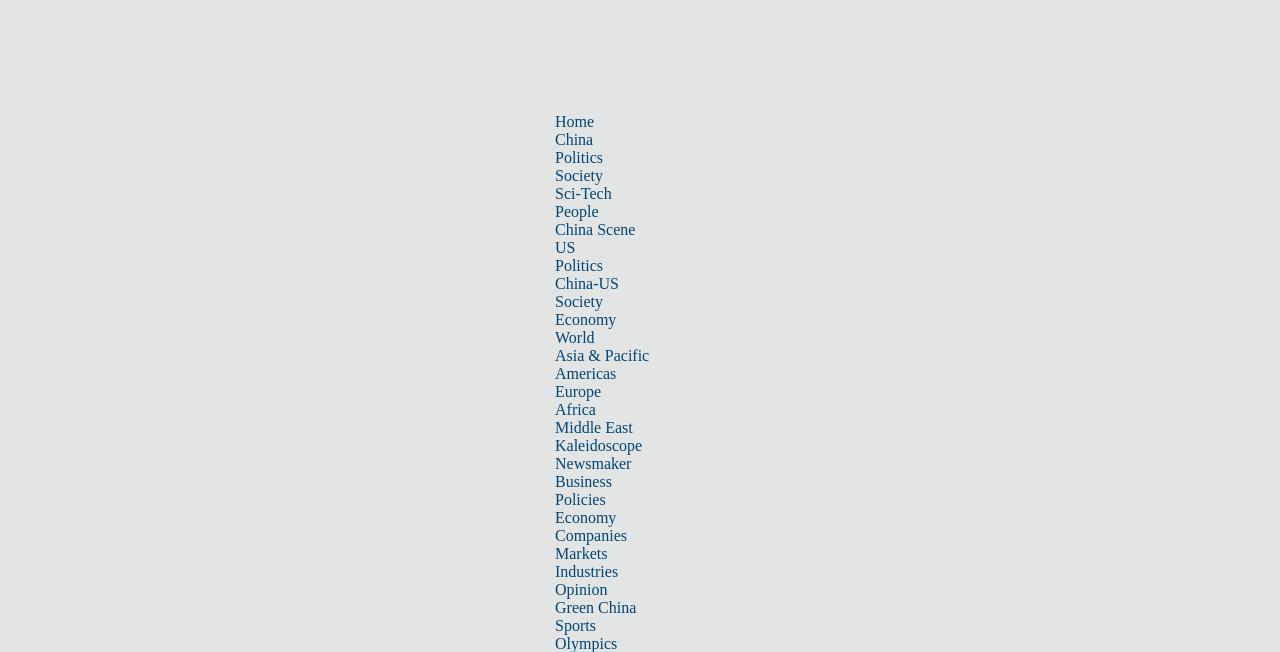Describe all significant elements and features of the webpage.

The webpage appears to be a news website, with a focus on China and global finance. At the top, there is a navigation menu with 14 links, including "Home", "China", "Politics", "Society", and others, which are aligned horizontally and take up about a quarter of the screen's width. 

Below the navigation menu, there is a large iframe that occupies most of the screen's width and about a sixth of its height. 

The webpage's main content is not explicitly described in the accessibility tree, but based on the meta description, it likely relates to the Asia Infrastructure Investment Bank (AIIB) and its inaugural ceremonies and Board of Directors meeting.